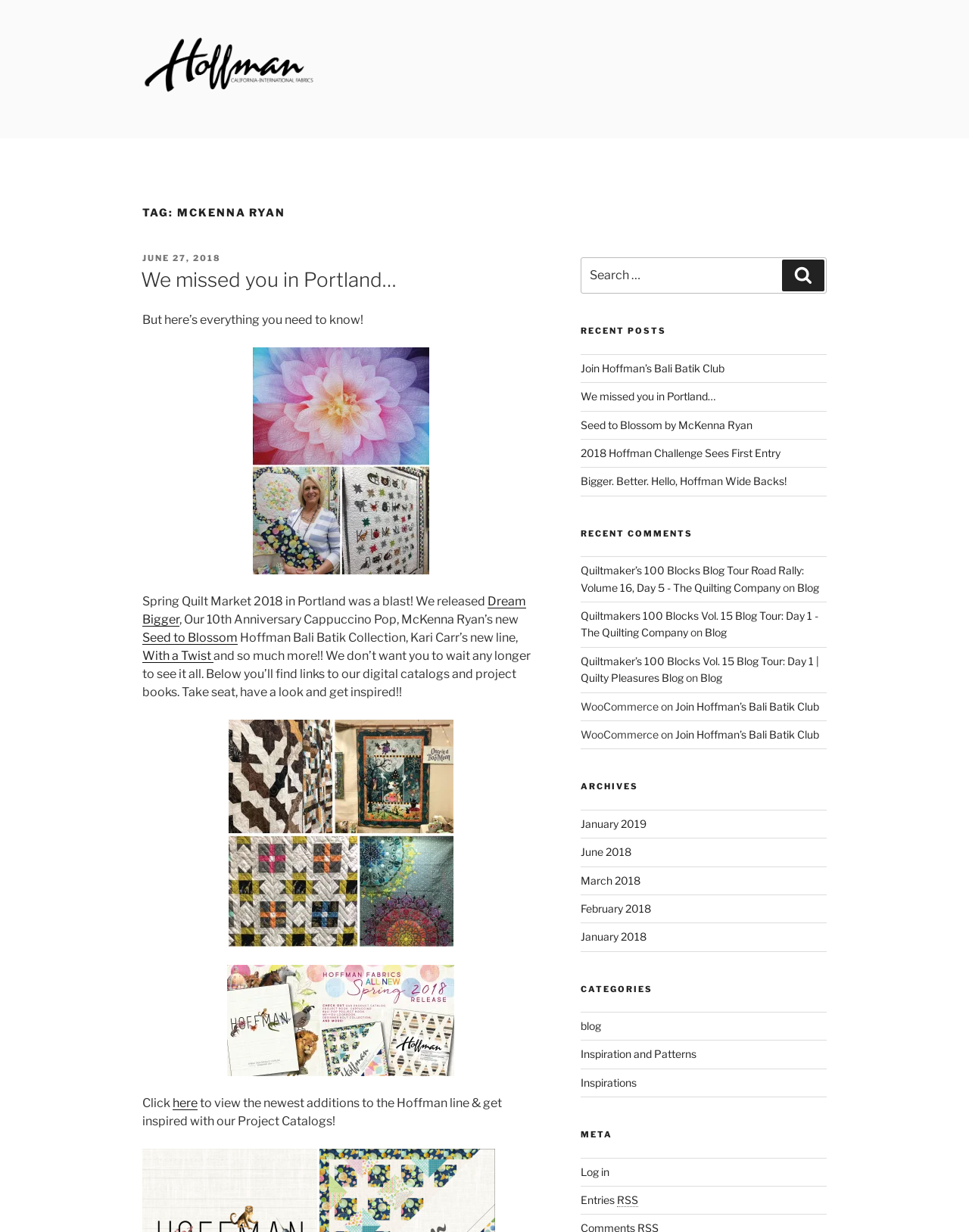Can you provide the bounding box coordinates for the element that should be clicked to implement the instruction: "Search for something"?

[0.599, 0.209, 0.853, 0.239]